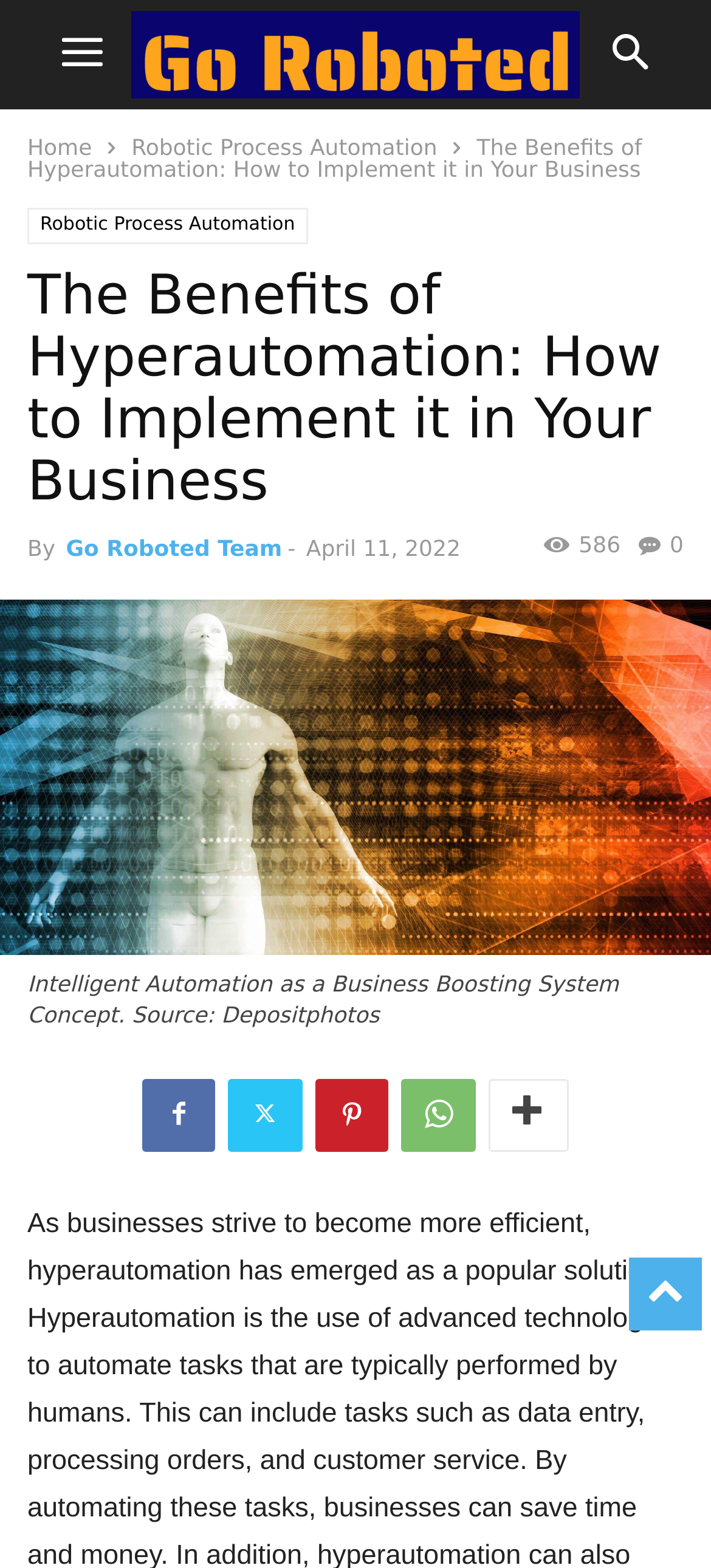Provide your answer to the question using just one word or phrase: What is the purpose of the button 'mobile-toggle'?

Toggle mobile menu